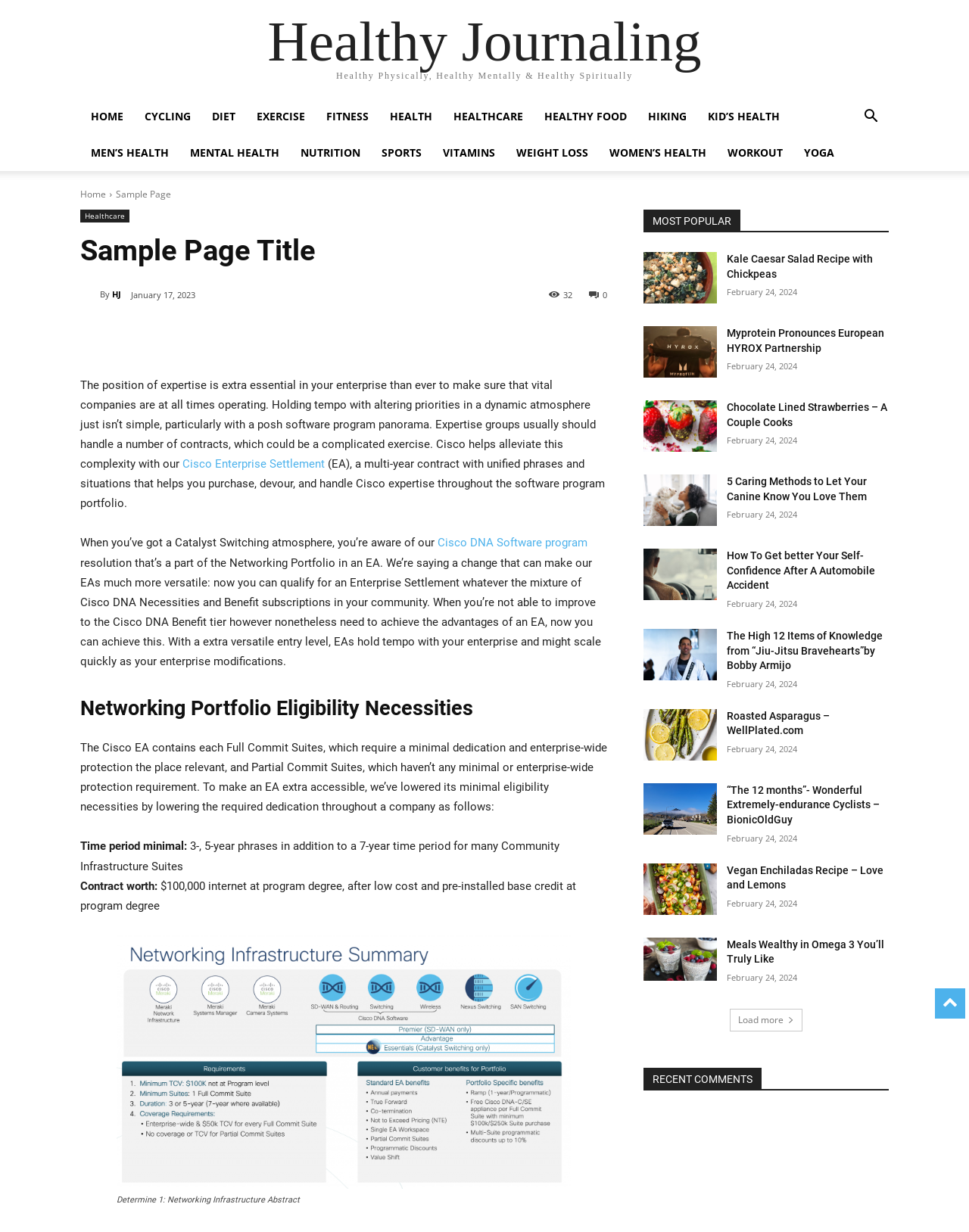Offer a meticulous description of the webpage's structure and content.

This webpage is about Healthy Journaling, with a focus on health, fitness, and wellness. At the top, there is a navigation menu with links to various categories such as Home, Cycling, Diet, Exercise, Fitness, Health, Healthcare, Healthy Food, Hiking, Kid's Health, Men's Health, Mental Health, Nutrition, Sports, Vitamins, Weight Loss, Women's Health, Workout, and Yoga.

Below the navigation menu, there is a search button and a sample page title. The main content of the page is divided into two sections. The left section has a heading "Sample Page Title" and a paragraph of text discussing the importance of expertise in business, particularly in a dynamic environment with complex software landscapes. The text also mentions Cisco's Enterprise Agreement (EA) and how it can help alleviate complexity.

The right section has a heading "MOST POPULAR" and lists several articles with links, including "Kale Caesar Salad Recipe with Chickpeas", "Myprotein Announces European HYROX Partnership", "Chocolate Lined Strawberries – A Couple Cooks", "5 Caring Ways to Let Your Dog Know You Love Them", "How To Recover Your Self-Confidence After A Car Accident", and "The Top 12 Pieces of Knowledge from “Jiu-Jitsu Bravehearts” by Bobby Armijo". Each article has a timestamp indicating when it was published.

There is also a figure with a caption "Figure 1: Networking Infrastructure Abstract" that appears to be an image related to networking infrastructure.